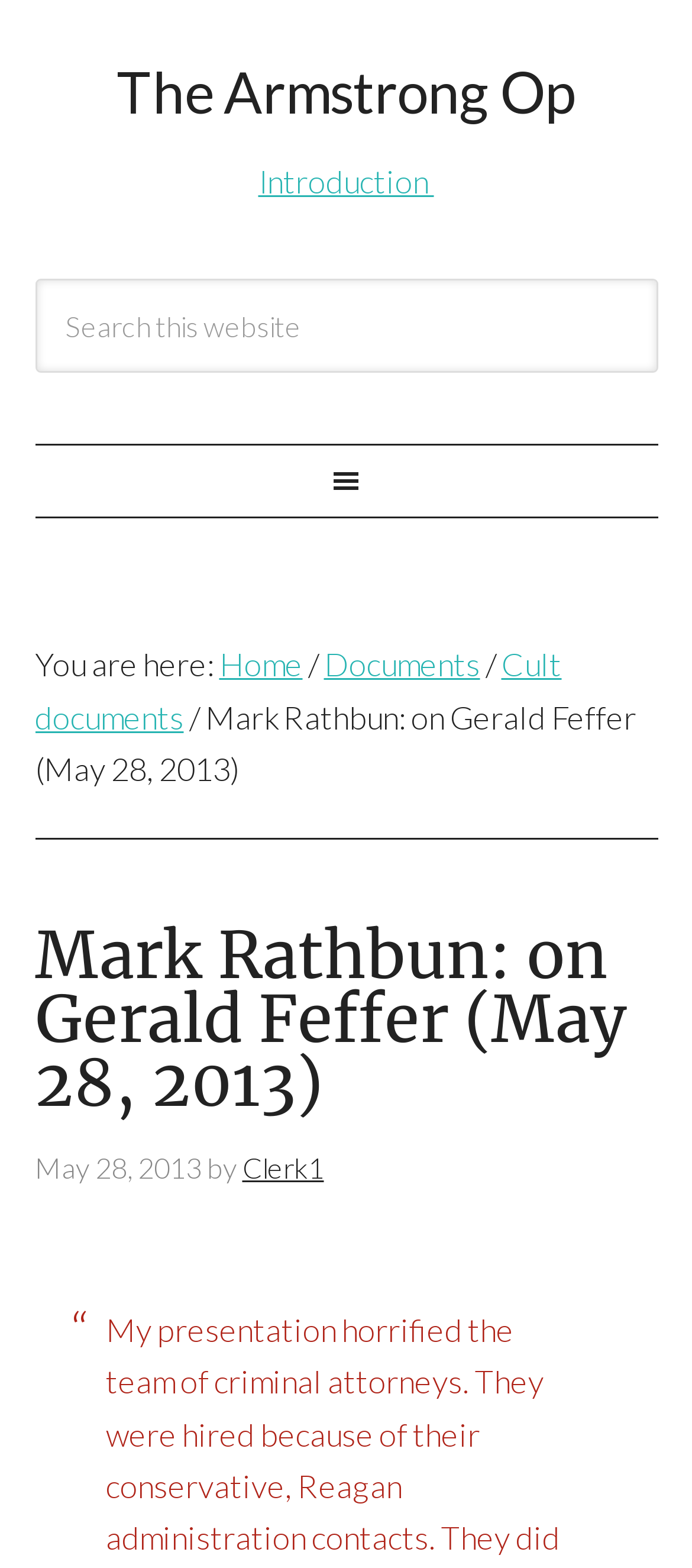Determine the bounding box coordinates for the UI element matching this description: "Clerk1".

[0.35, 0.734, 0.468, 0.755]